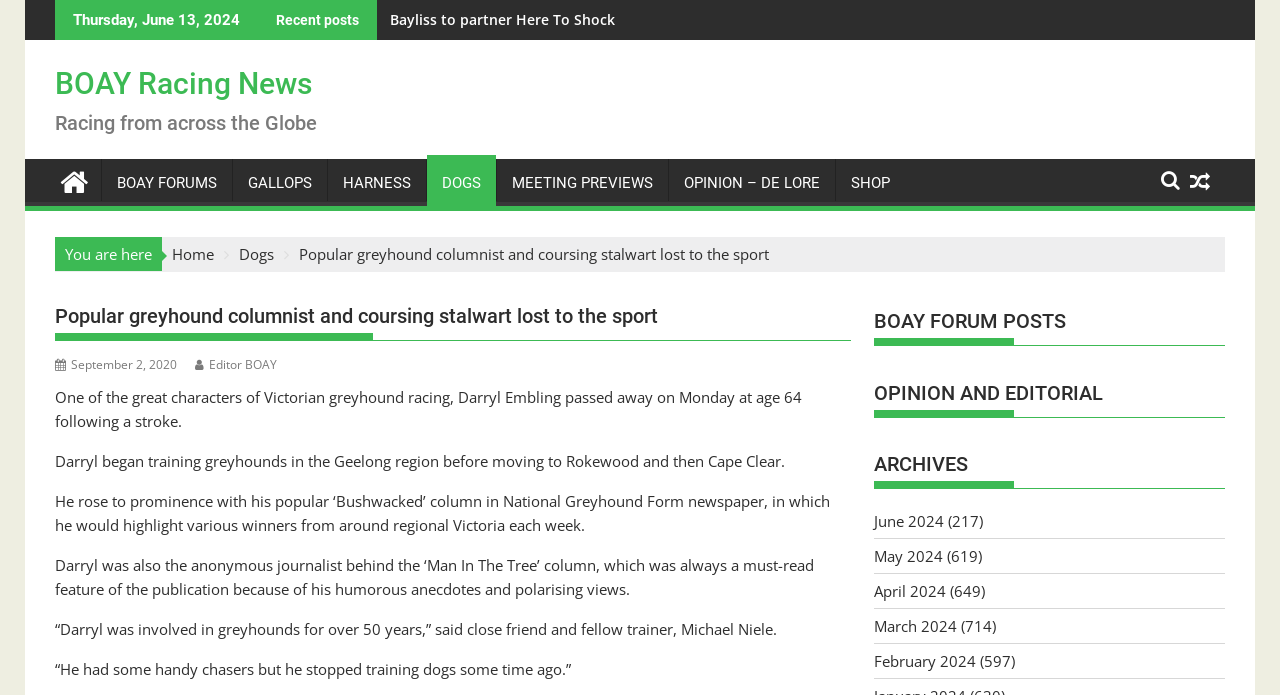Can you give a detailed response to the following question using the information from the image? How many years was Darryl involved in greyhounds?

I found the number of years Darryl was involved in greyhounds by reading the article on the webpage, which quotes a close friend and fellow trainer, Michael Niele, saying that 'Darryl was involved in greyhounds for over 50 years'.